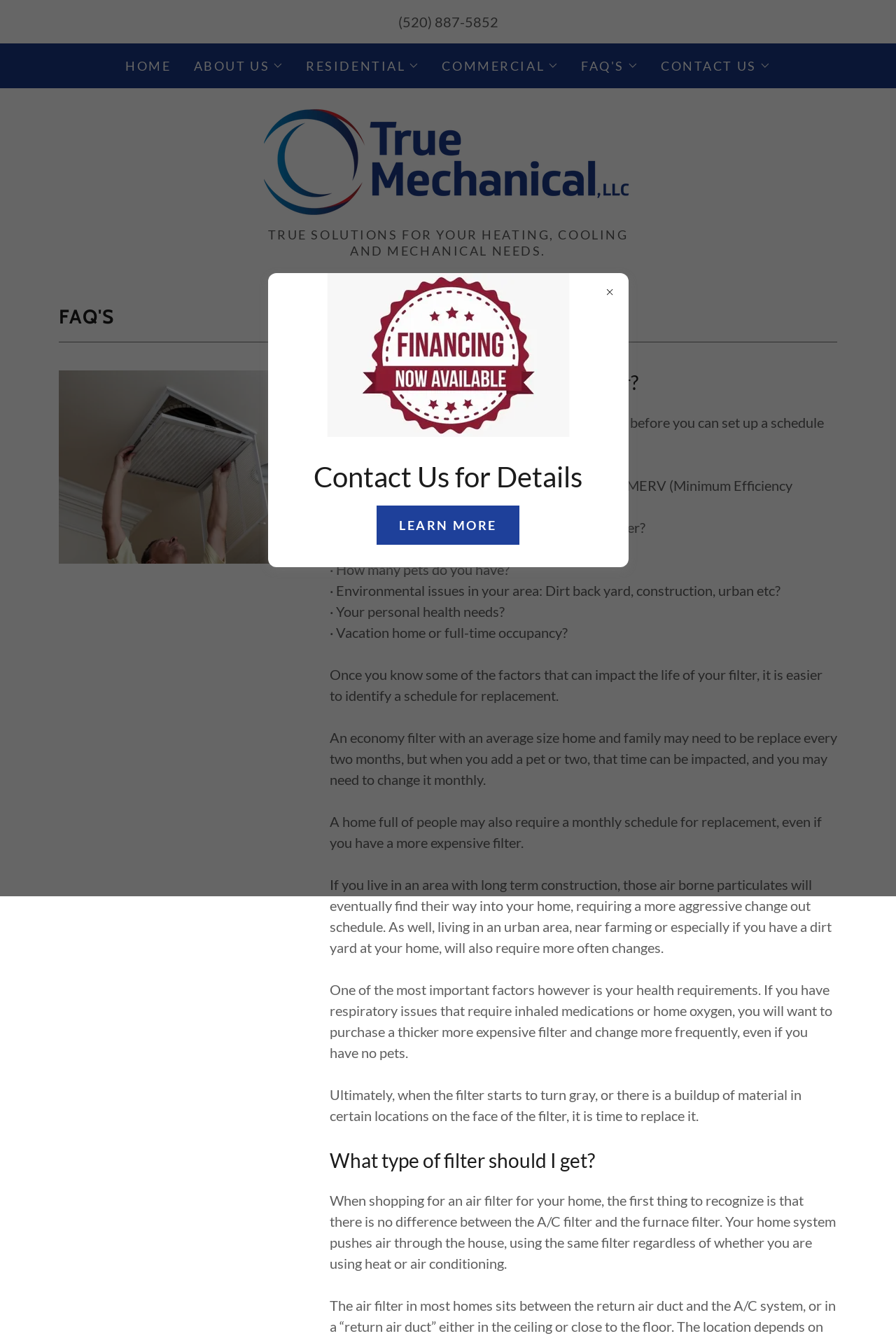What is the recommended replacement schedule for air filters?
Please use the image to provide a one-word or short phrase answer.

When it turns gray